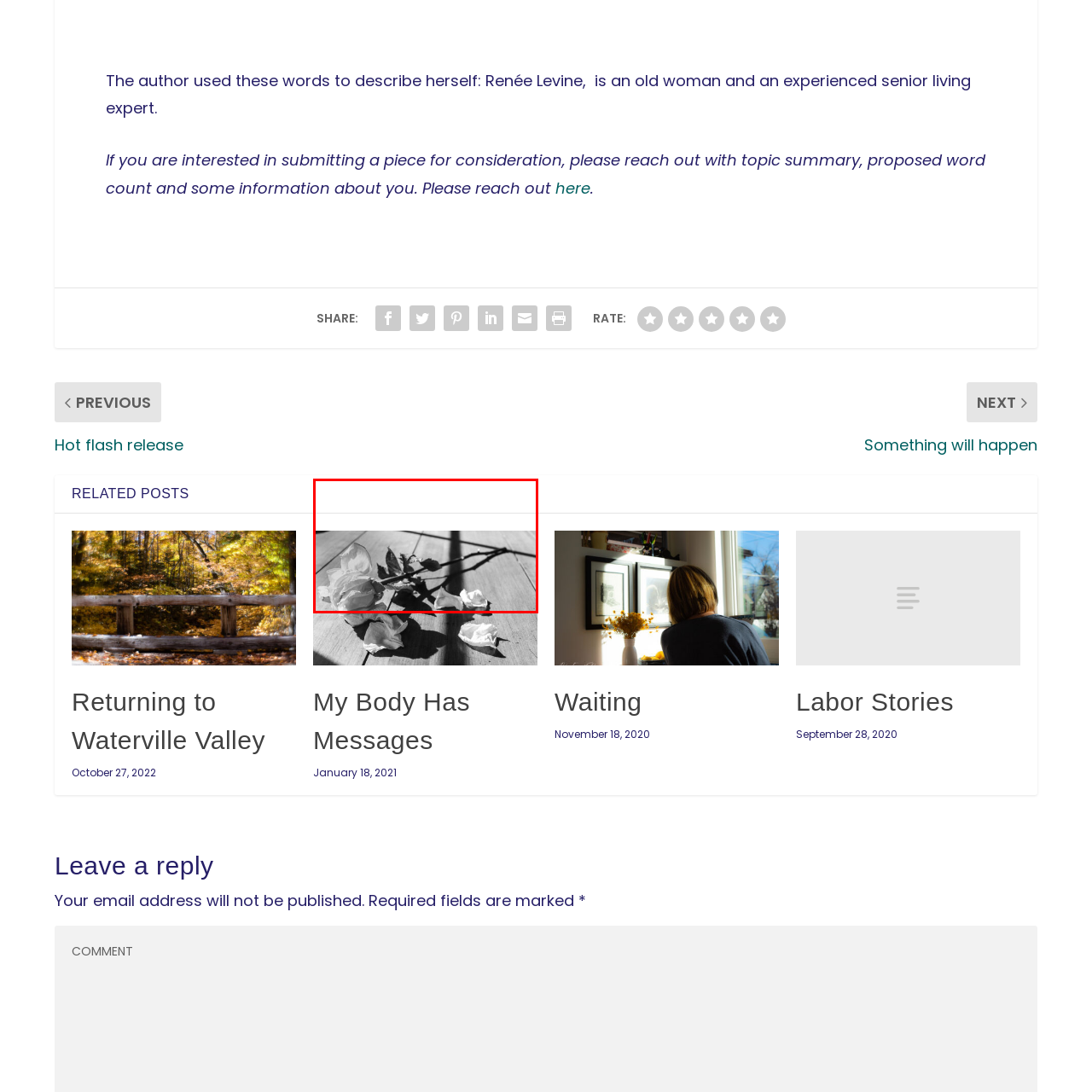Check the section outlined in red, What type of surface is the rose lying on? Please reply with a single word or phrase.

Wooden